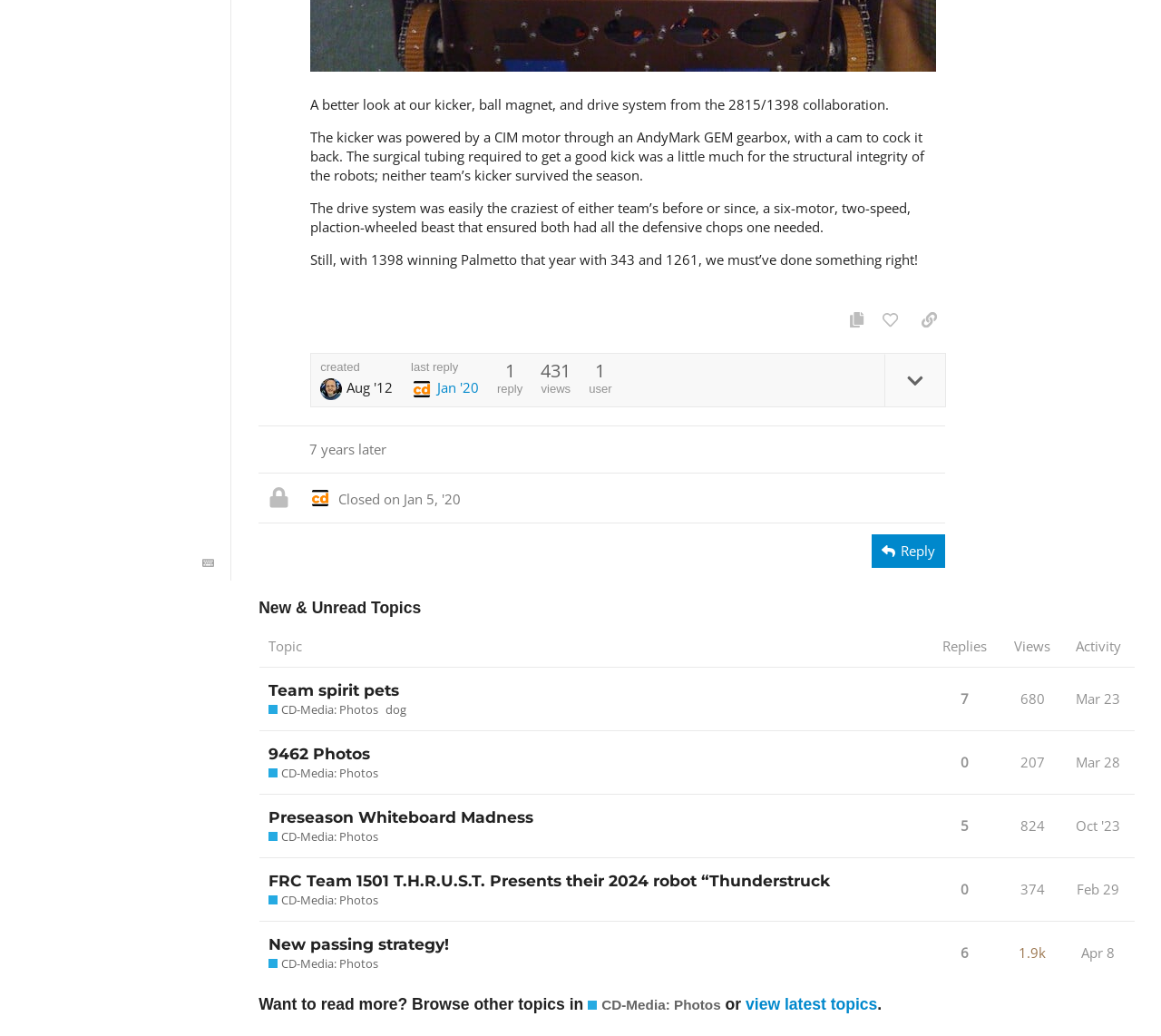Identify the bounding box for the described UI element. Provide the coordinates in (top-left x, top-left y, bottom-right x, bottom-right y) format with values ranging from 0 to 1: 9462 Photos

[0.231, 0.705, 0.319, 0.75]